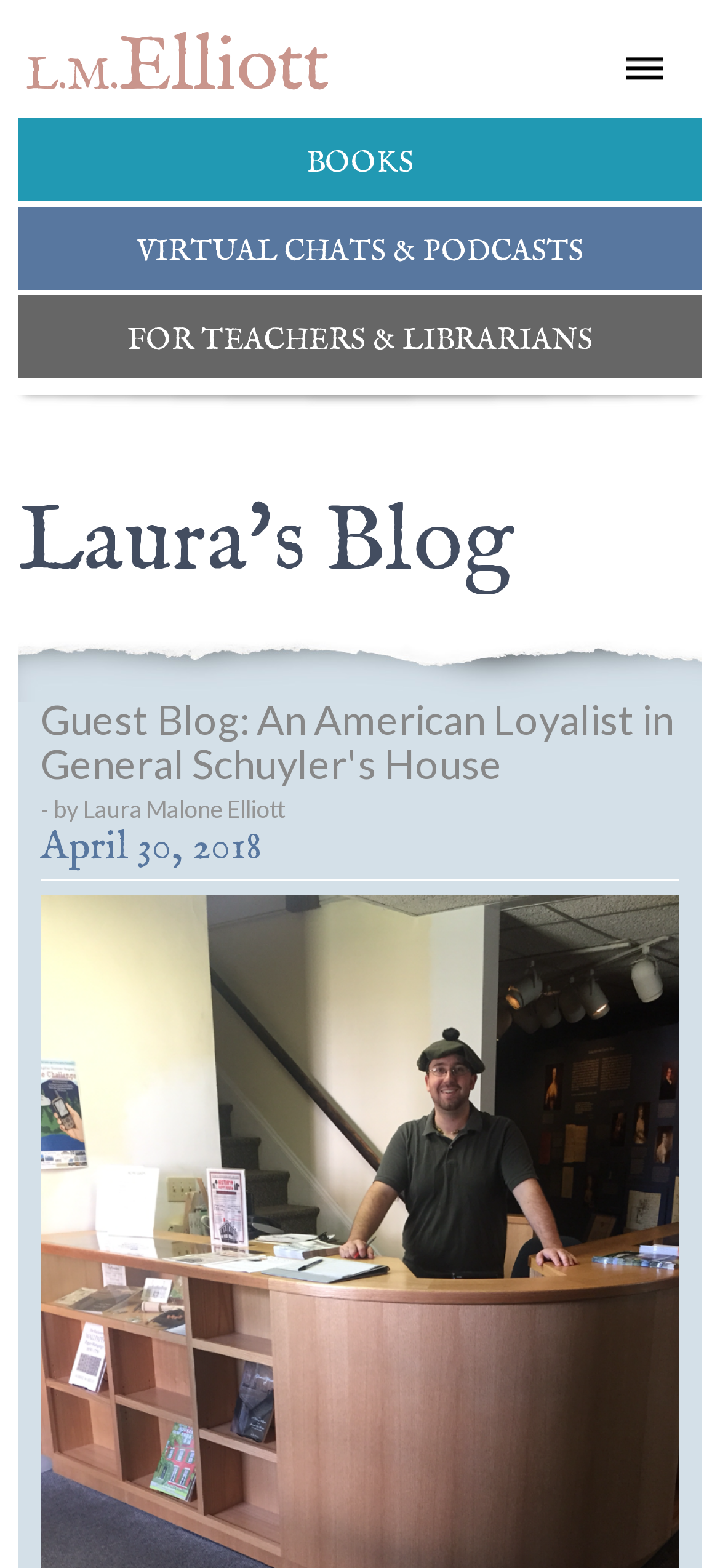Using the information from the screenshot, answer the following question thoroughly:
What is the topic of the blog post?

The topic of the blog post can be found in the heading 'Guest Blog: An American Loyalist in General Schuyler's House' which is the main heading of the blog post.